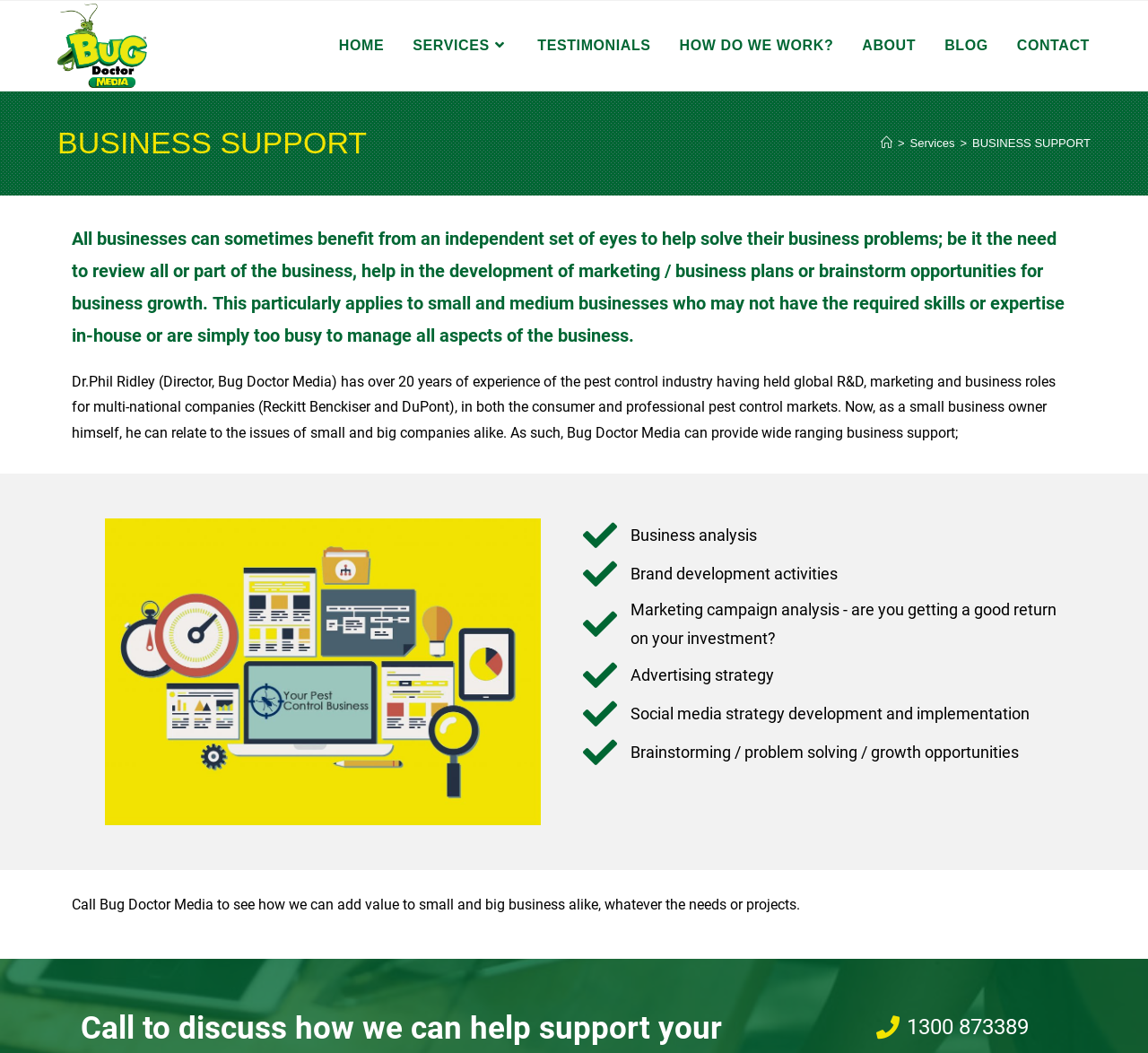Please find the bounding box coordinates of the element that needs to be clicked to perform the following instruction: "Click on the SERVICES link". The bounding box coordinates should be four float numbers between 0 and 1, represented as [left, top, right, bottom].

[0.347, 0.001, 0.456, 0.086]